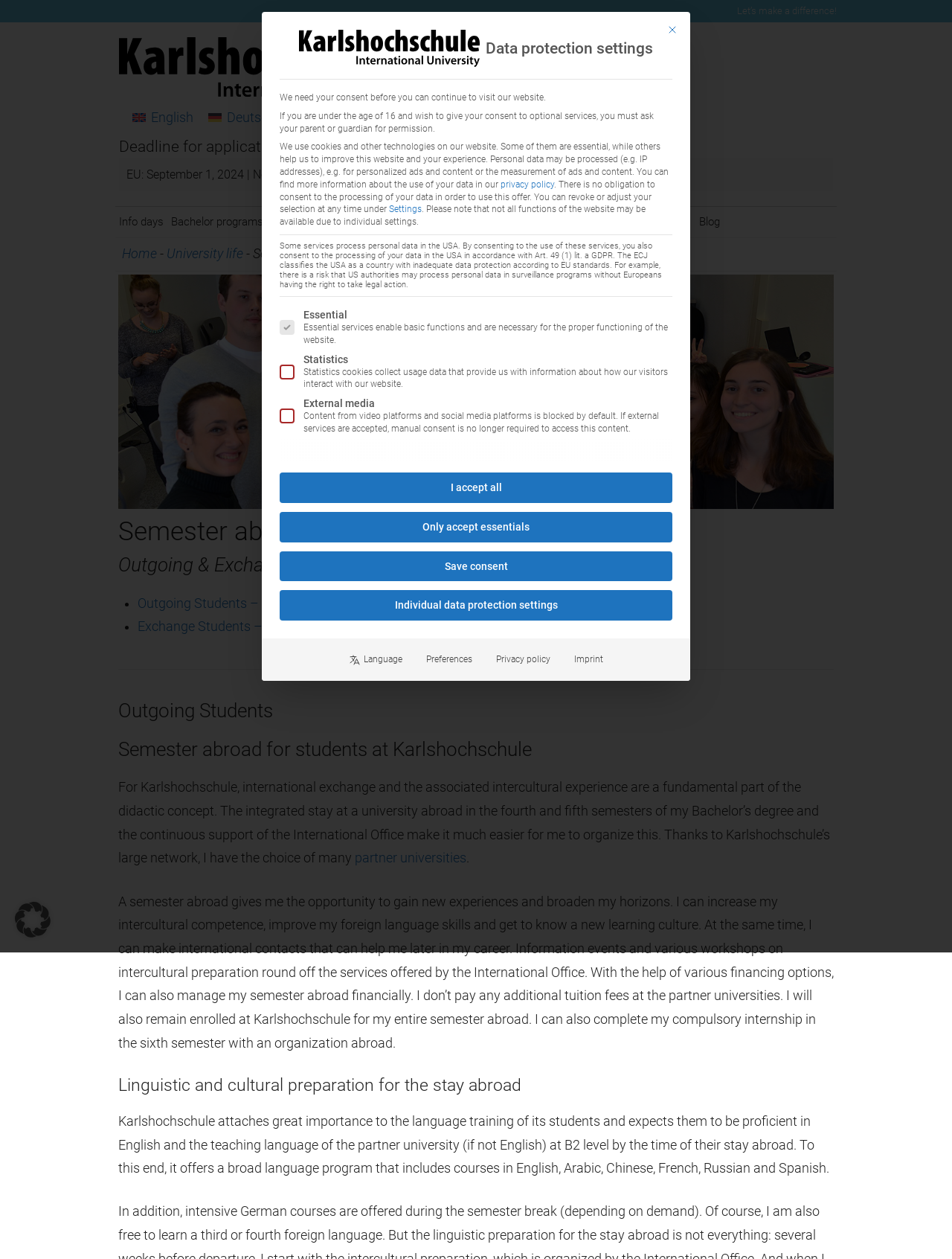What is the language of the webpage?
Refer to the image and provide a one-word or short phrase answer.

English